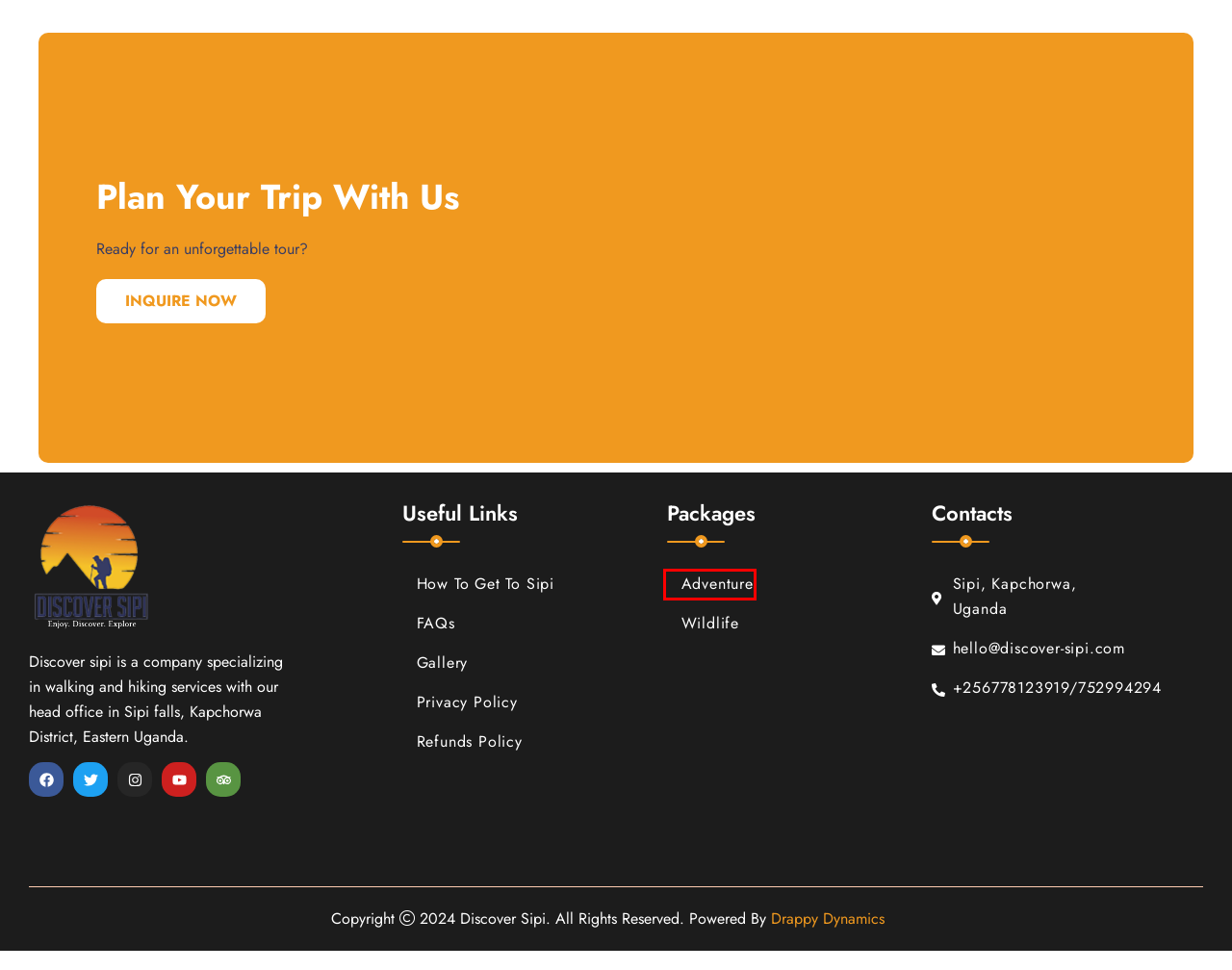Given a screenshot of a webpage featuring a red bounding box, identify the best matching webpage description for the new page after the element within the red box is clicked. Here are the options:
A. How To Get To Sipi - Discover Sipi
B. FAQs - Discover Sipi
C. About Us - Discover Sipi
D. Home - Discover Sipi
E. Wildlife - Discover Sipi
F. Contacts - Discover Sipi
G. Gallery - Discover Sipi
H. Adventure - Discover Sipi

H